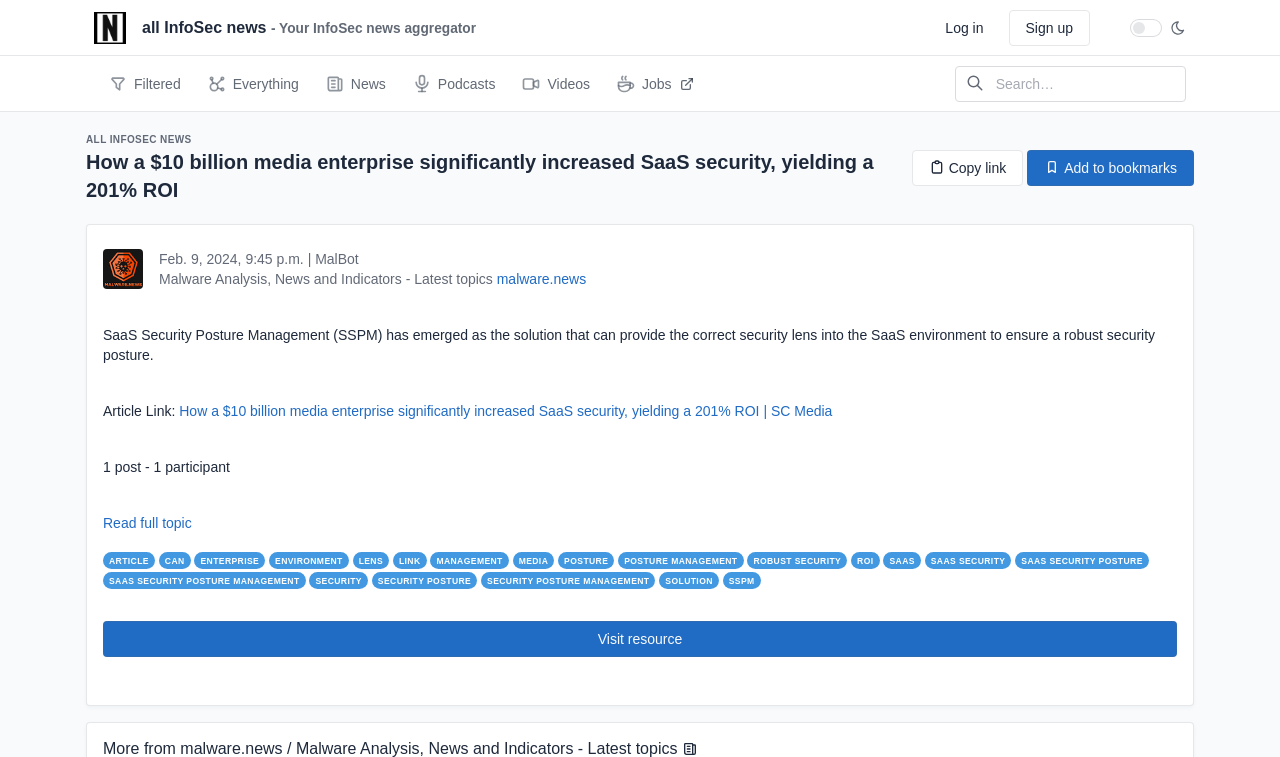Provide the bounding box coordinates for the area that should be clicked to complete the instruction: "Visit the resource".

[0.08, 0.82, 0.92, 0.868]